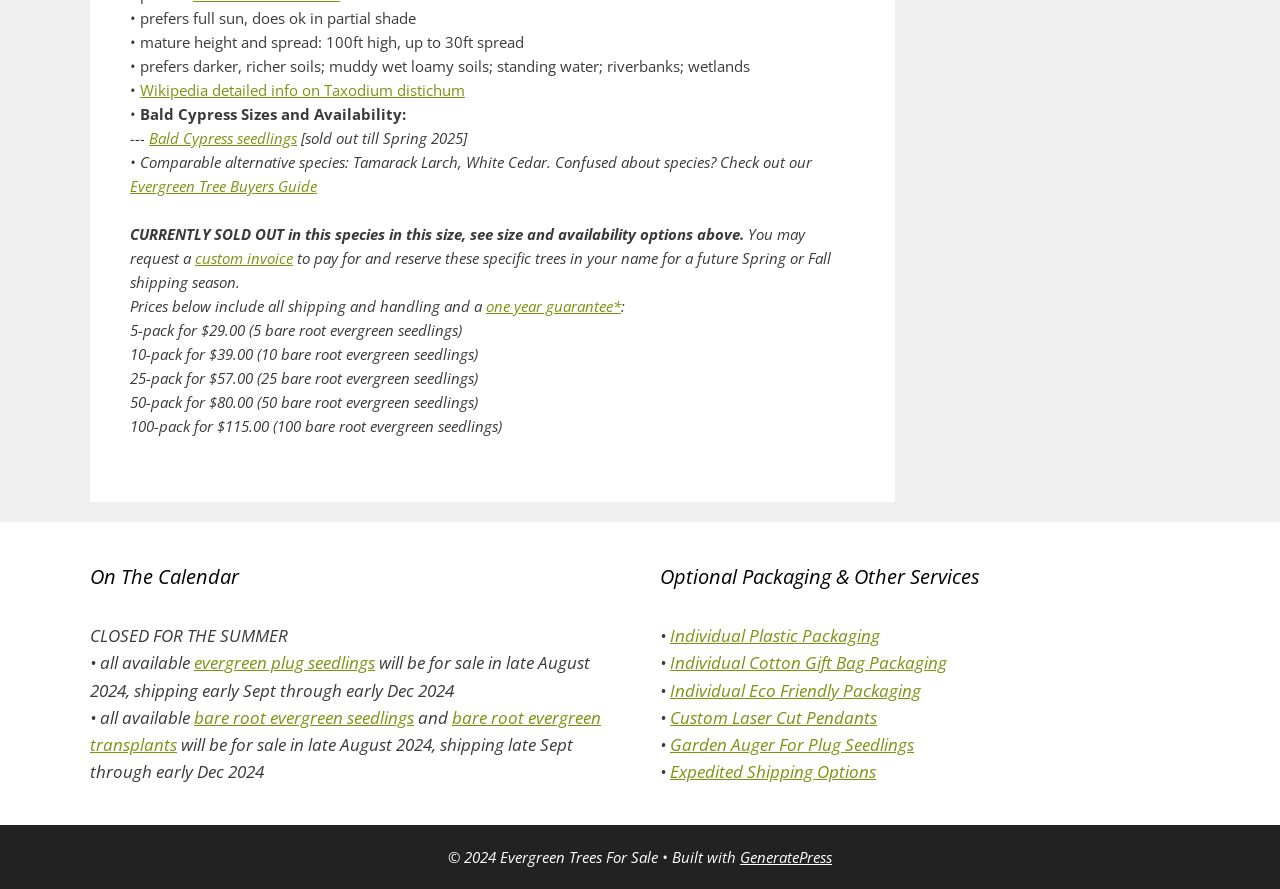Please identify the bounding box coordinates of the clickable area that will allow you to execute the instruction: "click on Wikipedia detailed info on Taxodium distichum".

[0.109, 0.09, 0.363, 0.113]